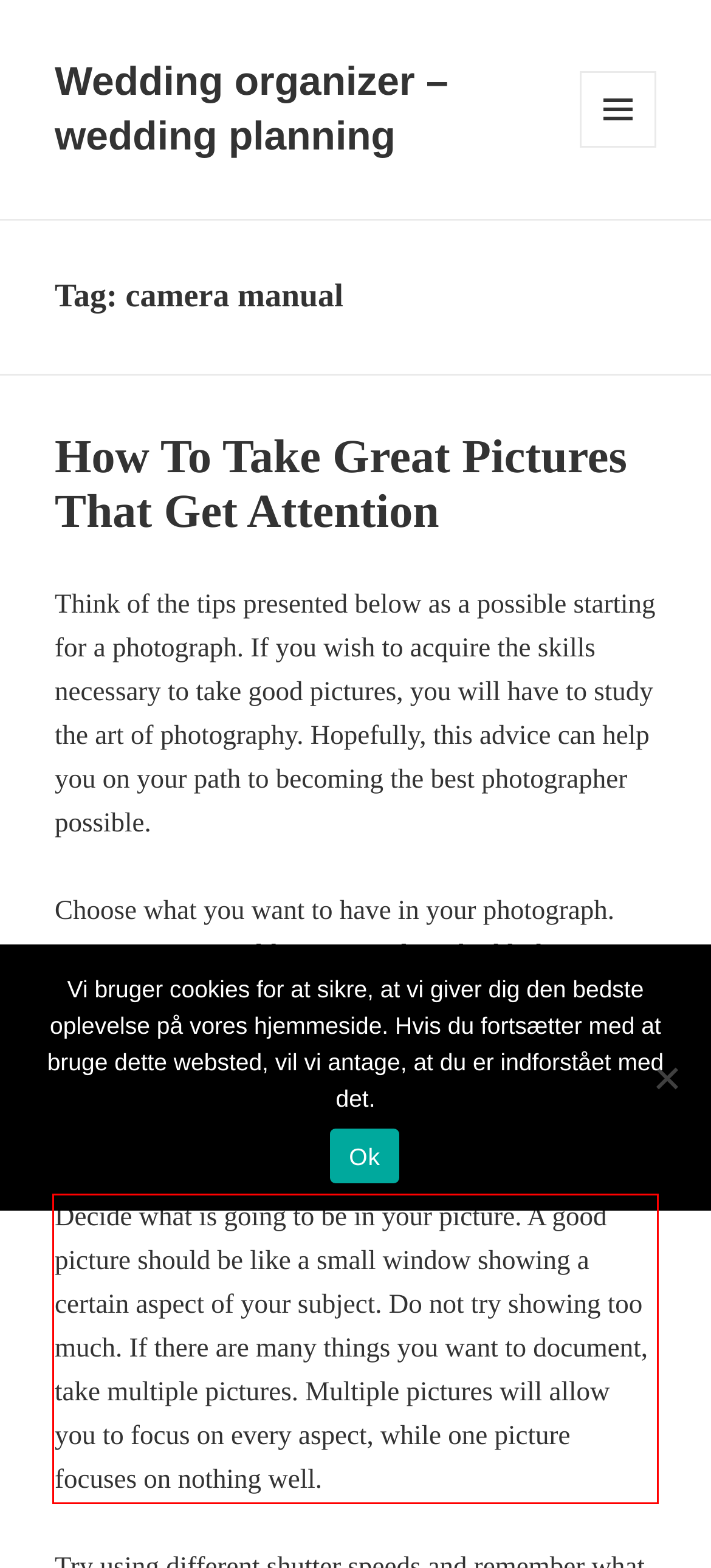Identify the text within the red bounding box on the webpage screenshot and generate the extracted text content.

Decide what is going to be in your picture. A good picture should be like a small window showing a certain aspect of your subject. Do not try showing too much. If there are many things you want to document, take multiple pictures. Multiple pictures will allow you to focus on every aspect, while one picture focuses on nothing well.